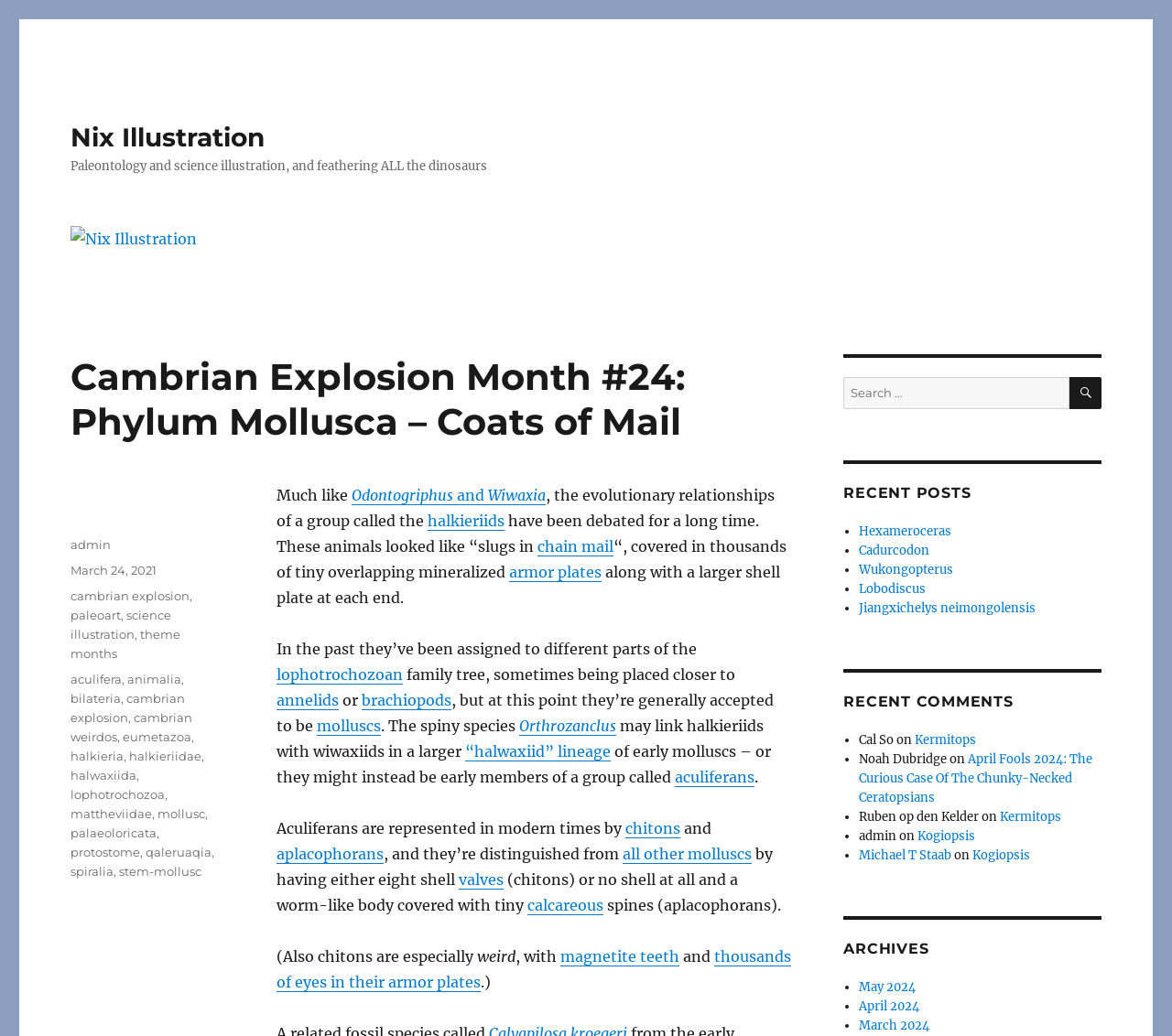Identify the title of the webpage and provide its text content.

Cambrian Explosion Month #24: Phylum Mollusca – Coats of Mail